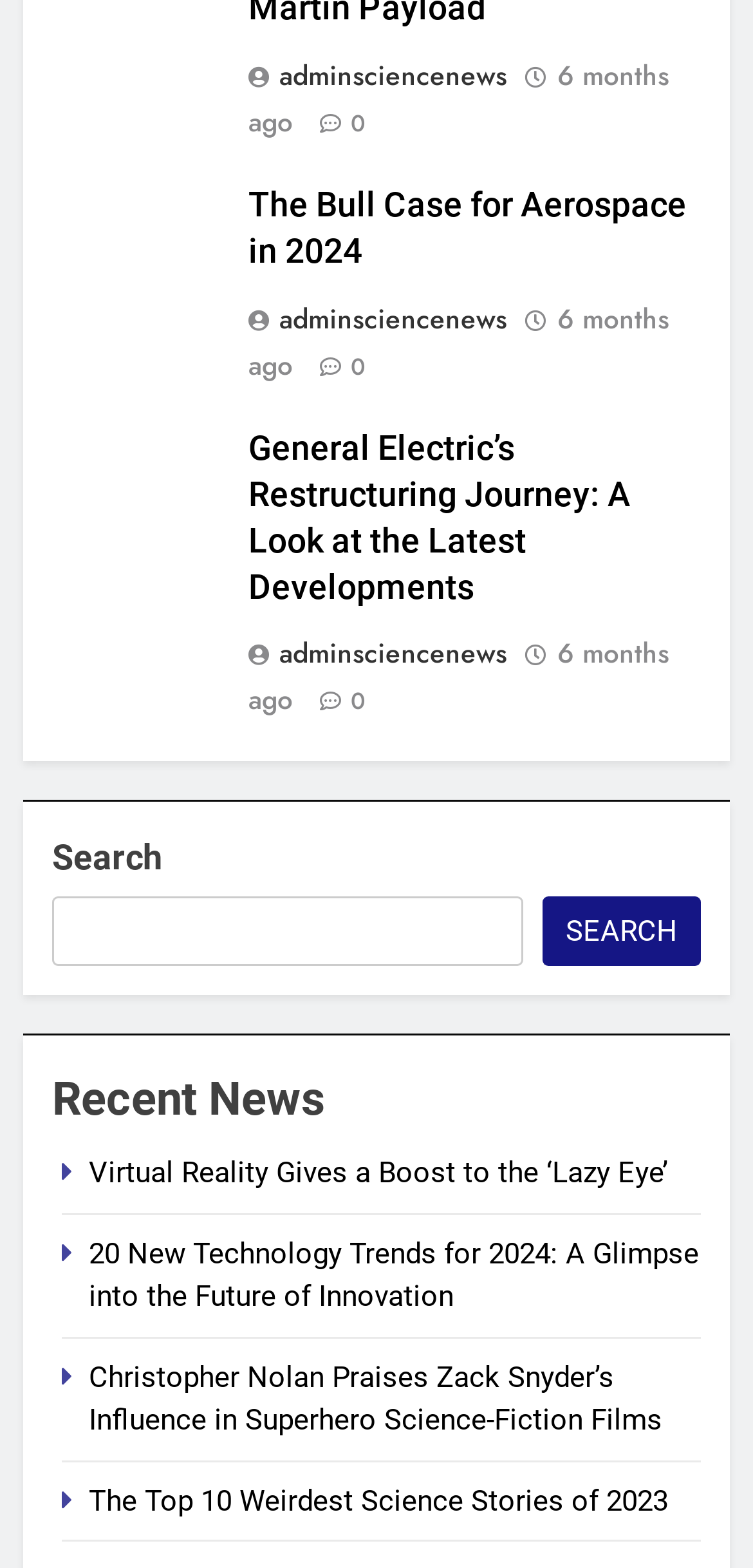Point out the bounding box coordinates of the section to click in order to follow this instruction: "View the latest news".

[0.069, 0.679, 0.931, 0.724]